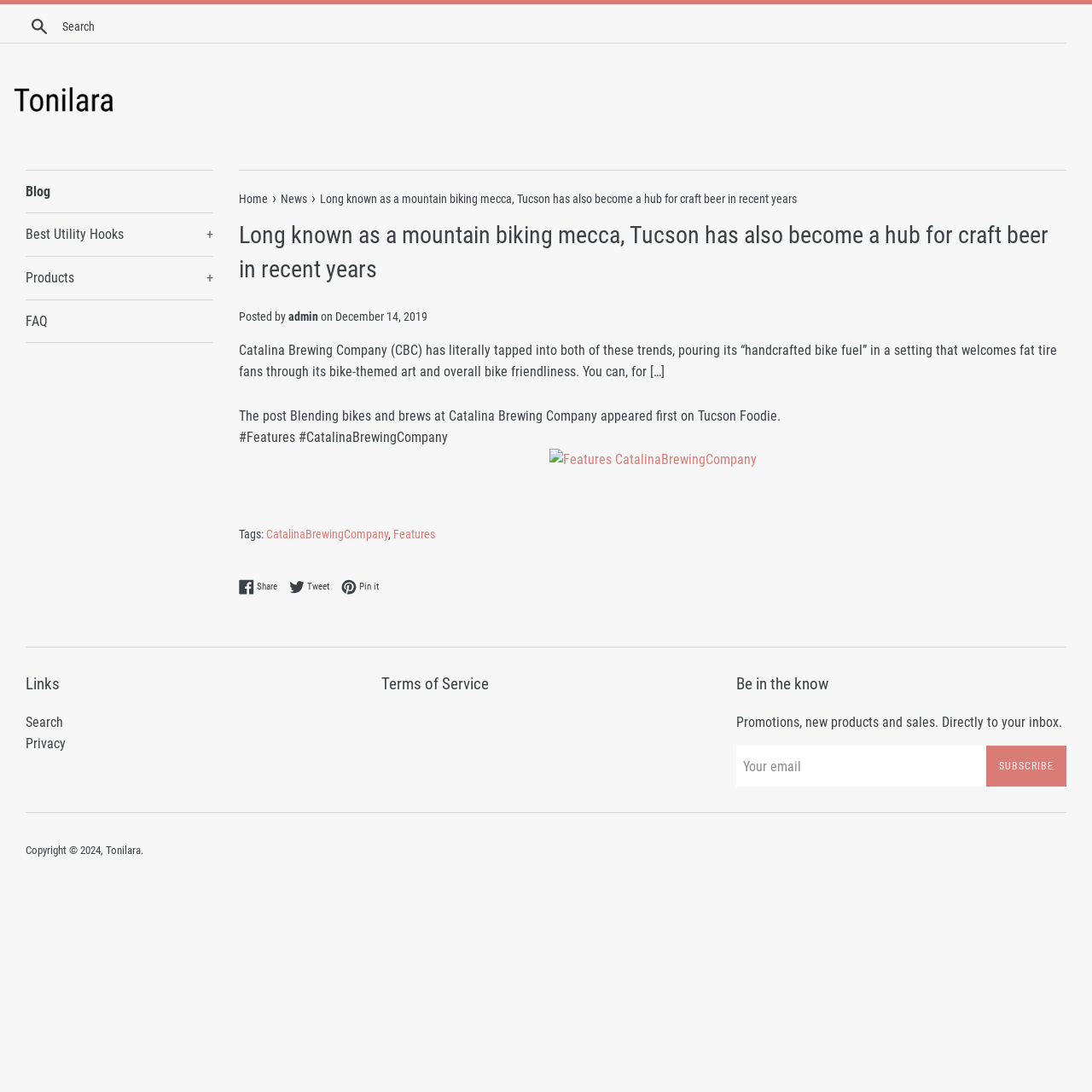What is the date of the post 'Blending bikes and brews at Catalina Brewing Company'?
Using the information from the image, provide a comprehensive answer to the question.

The article mentions 'Posted by admin on December 14, 2019' which indicates the date of the post.